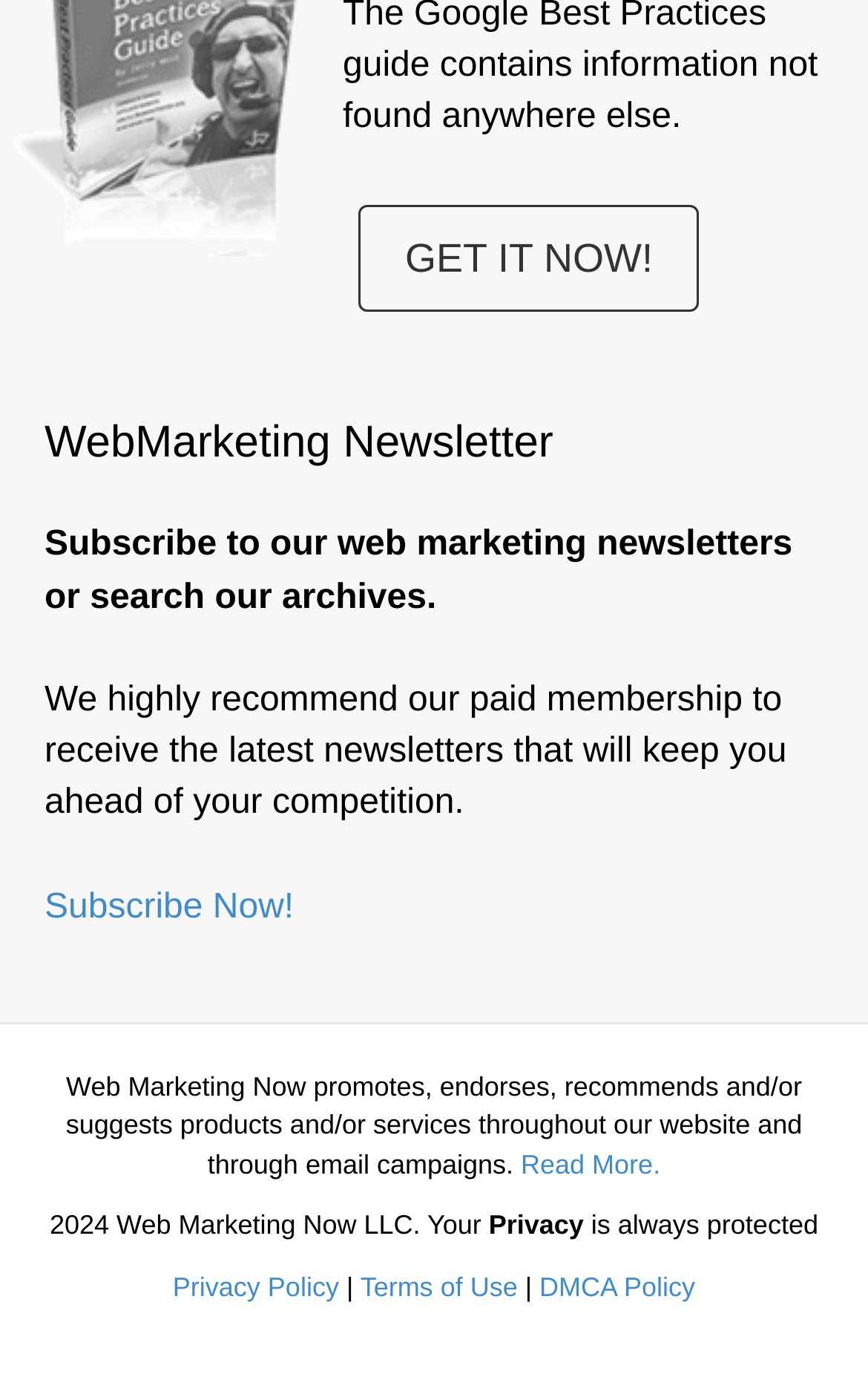What is recommended to receive the latest newsletters?
Answer the question with as much detail as you can, using the image as a reference.

According to the StaticText element, 'We highly recommend our paid membership to receive the latest newsletters that will keep you ahead of your competition.' This suggests that paid membership is recommended to receive the latest newsletters.